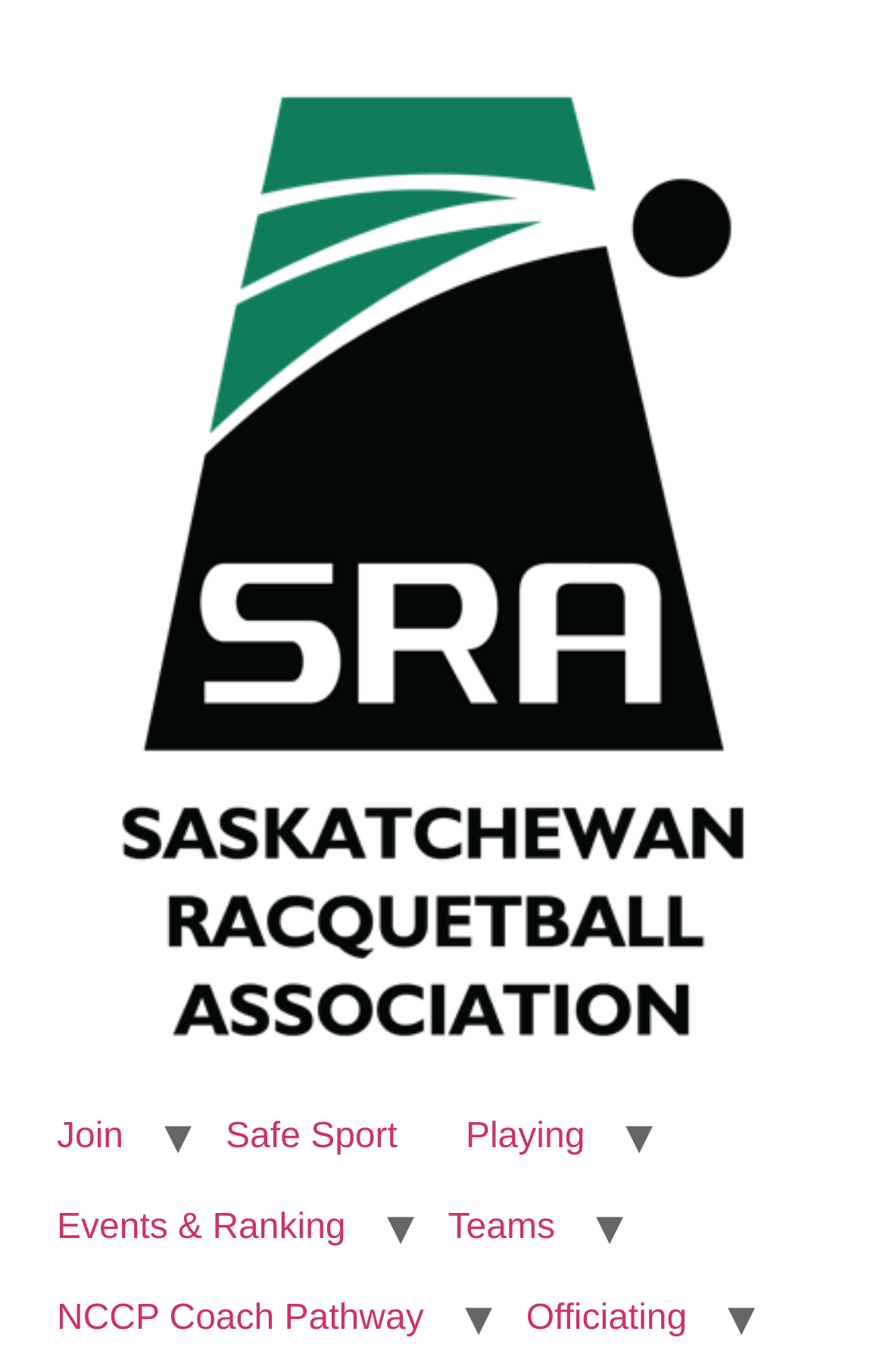Locate the bounding box coordinates of the item that should be clicked to fulfill the instruction: "go to Racquetball Saskatchewan homepage".

[0.026, 0.026, 0.974, 0.783]